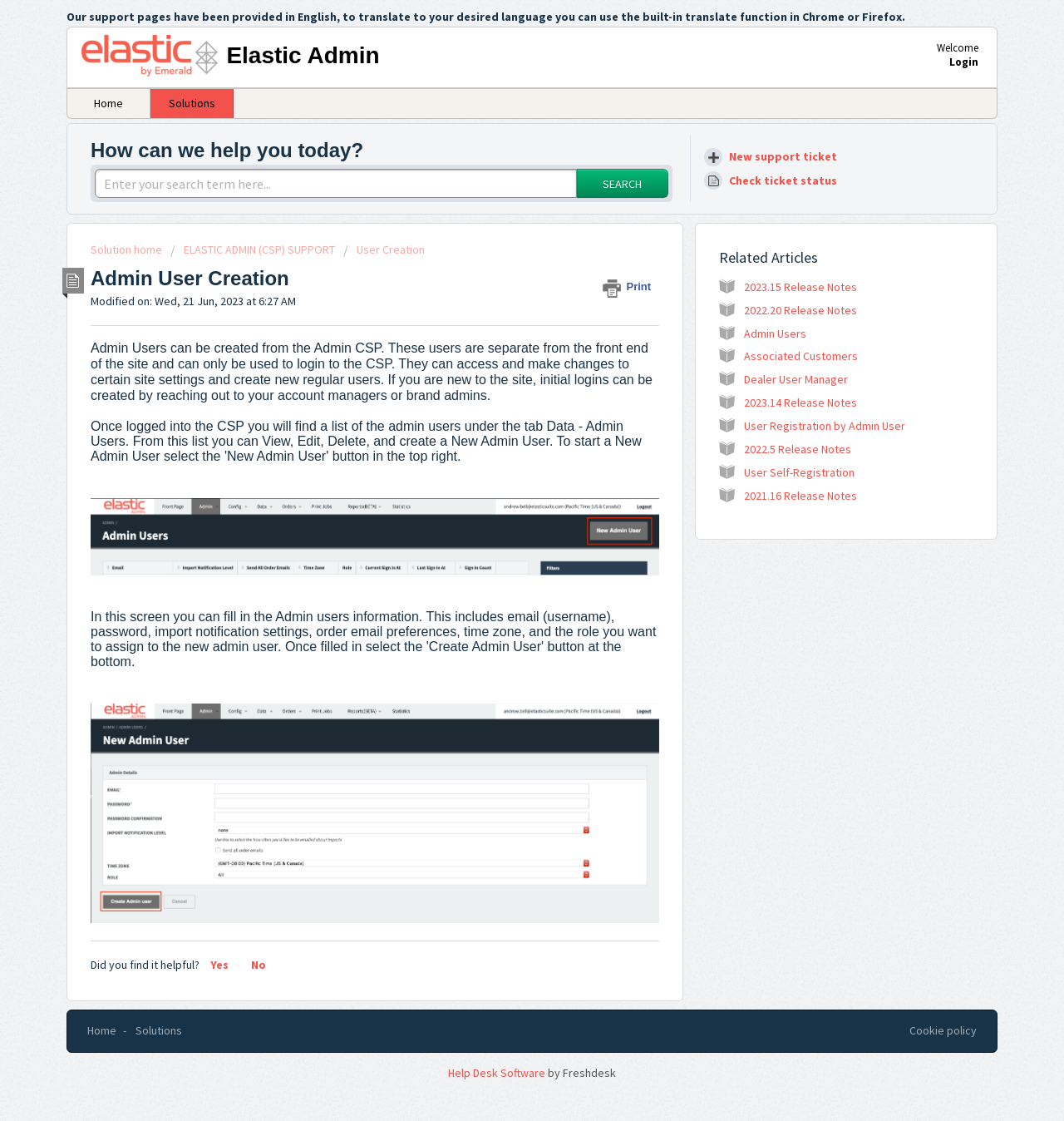What is the purpose of the 'Print' button?
Please give a detailed answer to the question using the information shown in the image.

The 'Print' button is provided on the webpage, allowing users to print the content of the 'Admin User Creation Print' section, likely for offline reference or record-keeping purposes.